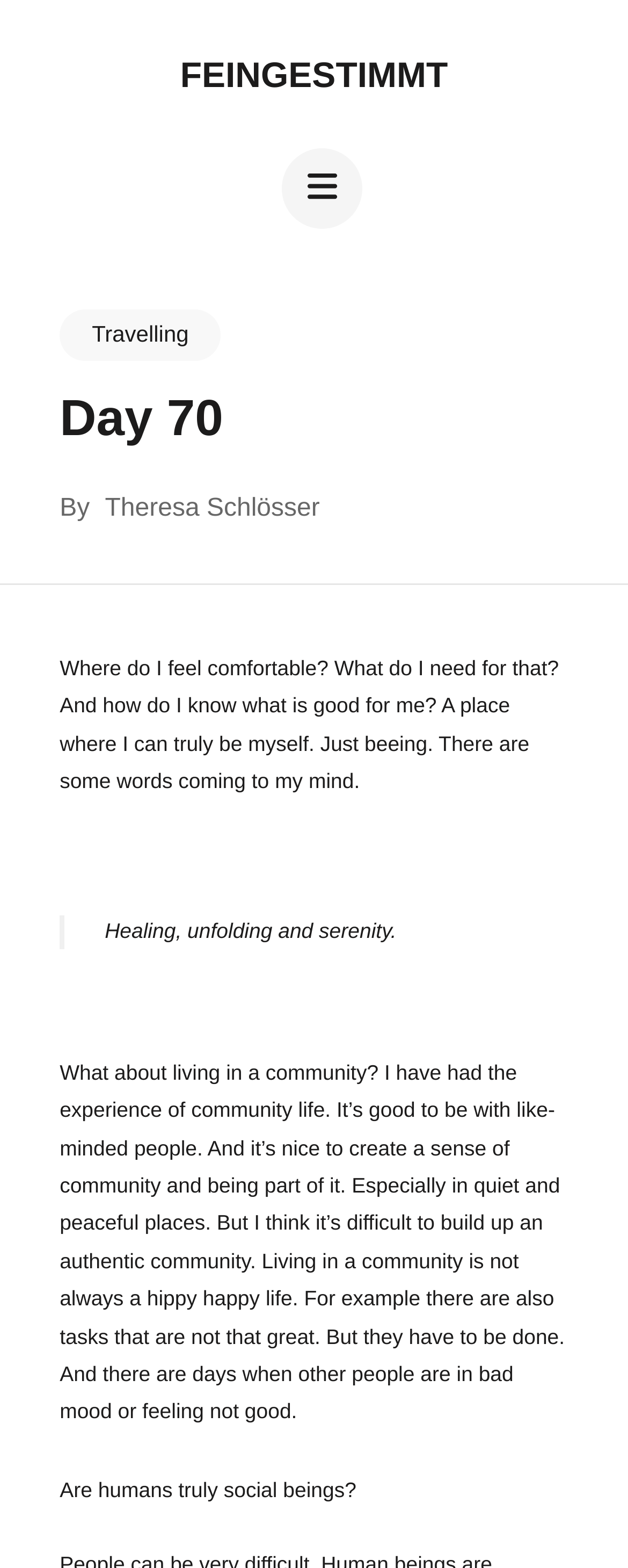What is the author of the article?
Look at the webpage screenshot and answer the question with a detailed explanation.

The author of the article can be found by looking at the text 'By' followed by the author's name, which is 'Theresa Schlösser'.